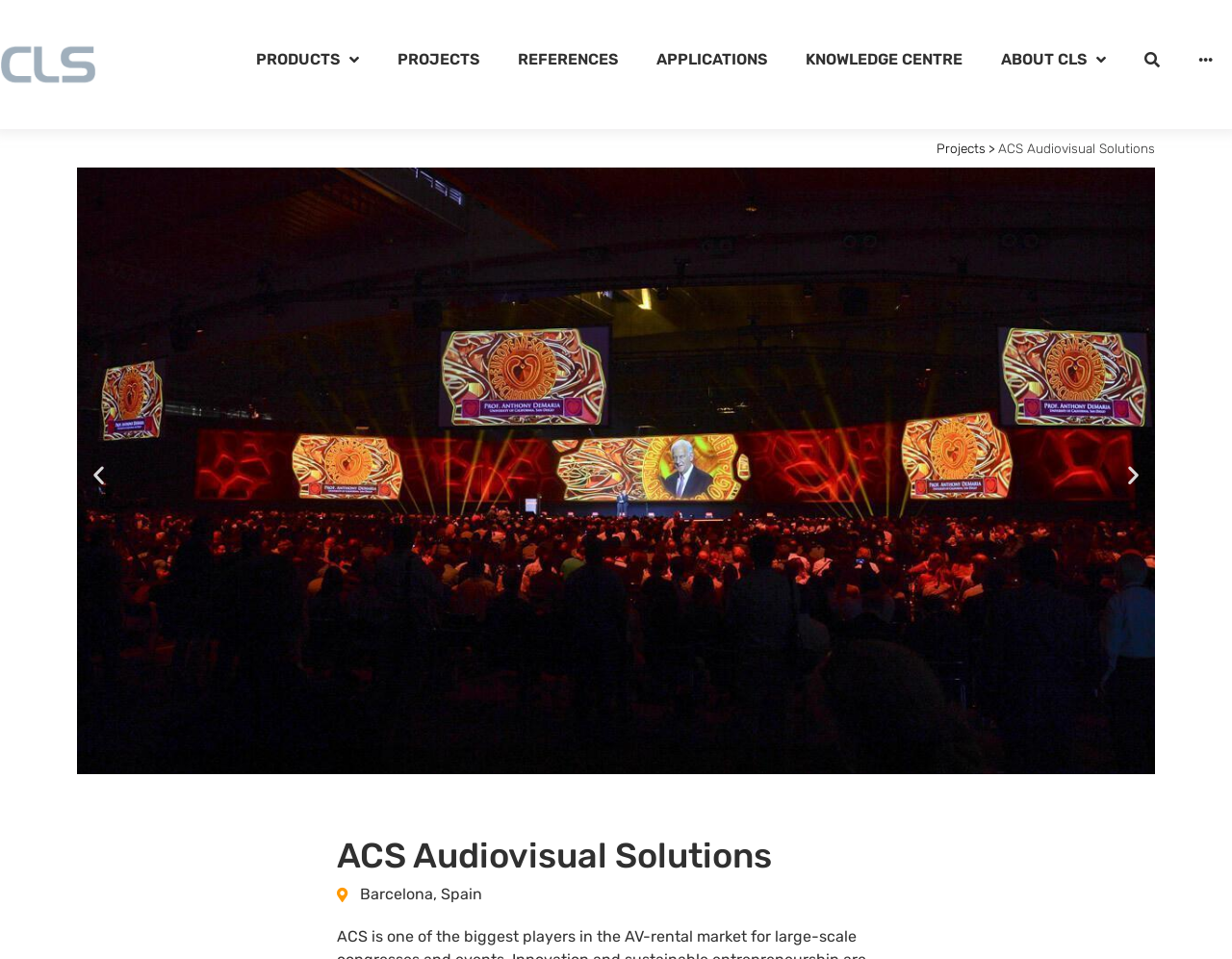Find the bounding box coordinates of the element's region that should be clicked in order to follow the given instruction: "Go to PROJECTS". The coordinates should consist of four float numbers between 0 and 1, i.e., [left, top, right, bottom].

[0.307, 0.01, 0.405, 0.114]